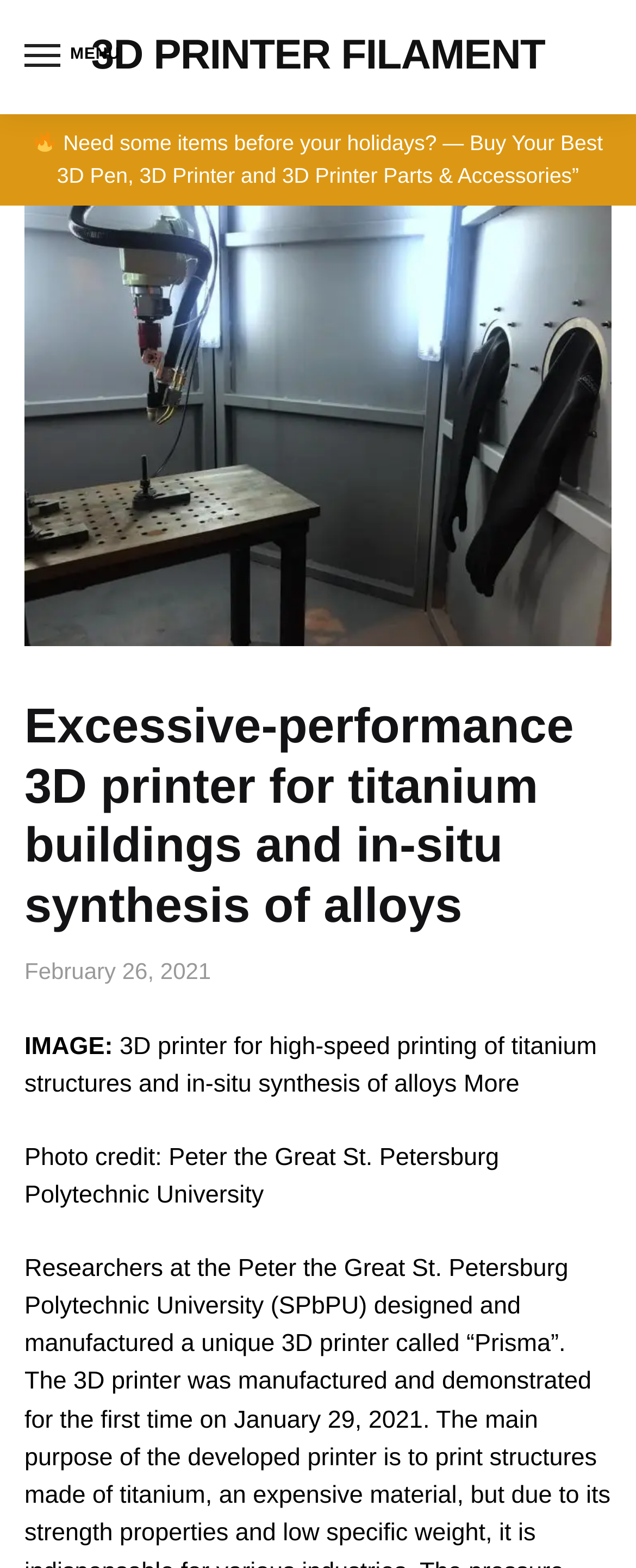Detail the various sections and features present on the webpage.

The webpage is about a high-performance 3D printer for titanium buildings and in-situ synthesis of alloys. At the top left corner, there is a menu button labeled "Menu" that controls the site navigation. Next to it, there is a link to "3D PRINTER FILAMENT". 

Below the top section, there is a promotional banner that spans the entire width of the page. The banner features a small fire emoji 🔥 on the left, followed by a text that reads "Need some items before your holidays? — Buy Your Best 3D Pen, 3D Printer and 3D Printer Parts & Accessories”. 

On the left side of the page, there is a large image that takes up most of the vertical space, showcasing a high-performance 3D printer for titanium structures and in-situ synthesis of alloys. Above the image, there is a heading that repeats the title of the webpage. Below the heading, there is a timestamp indicating that the content was published on February 26, 2021.

To the right of the image, there is a section that provides more information about the 3D printer. It starts with a label "IMAGE:" followed by a description of the 3D printer's capabilities. There is also a "More" button and a photo credit to Peter the Great St. Petersburg Polytechnic University.